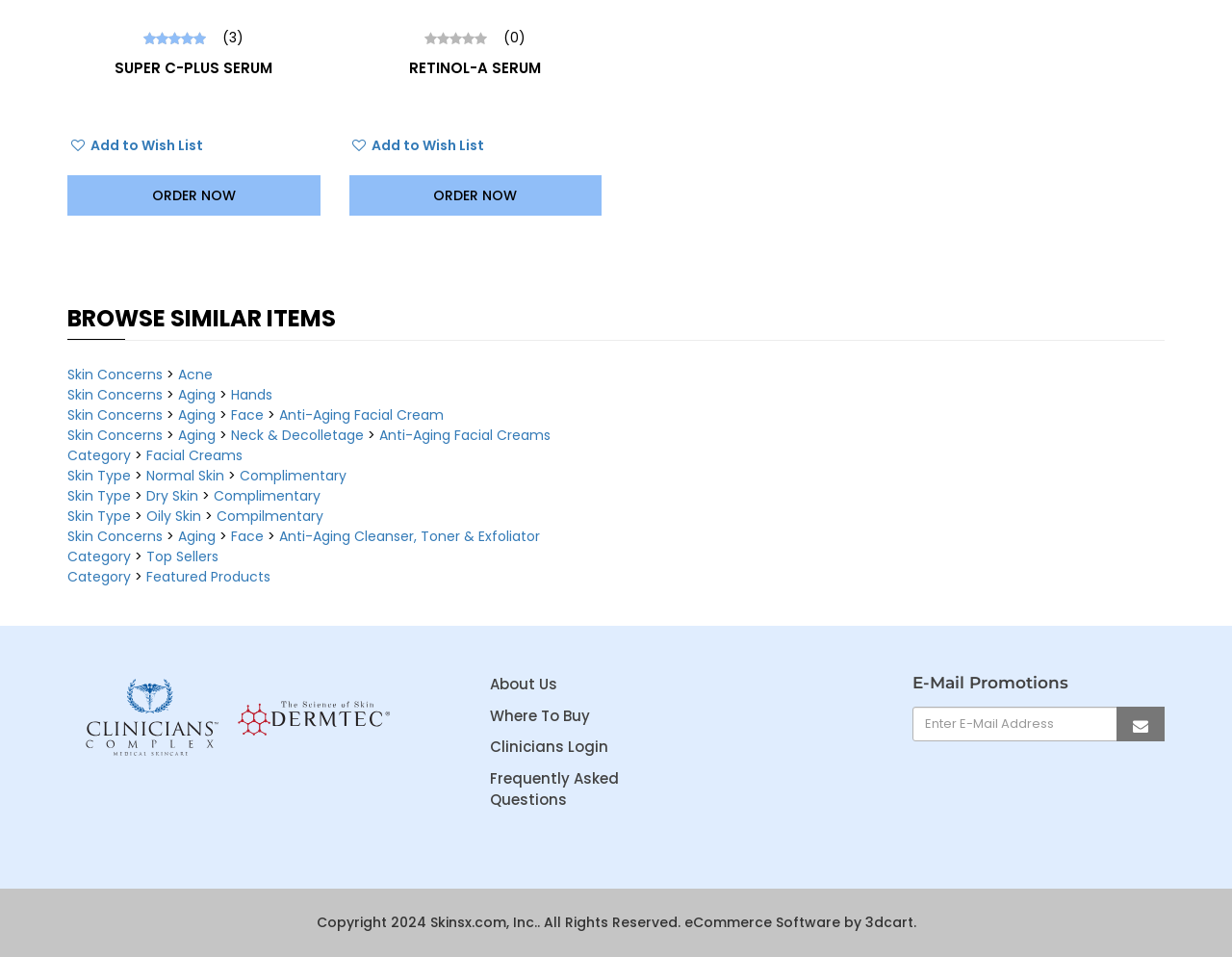Determine the bounding box coordinates for the clickable element to execute this instruction: "Click the 'Home' link". Provide the coordinates as four float numbers between 0 and 1, i.e., [left, top, right, bottom].

None